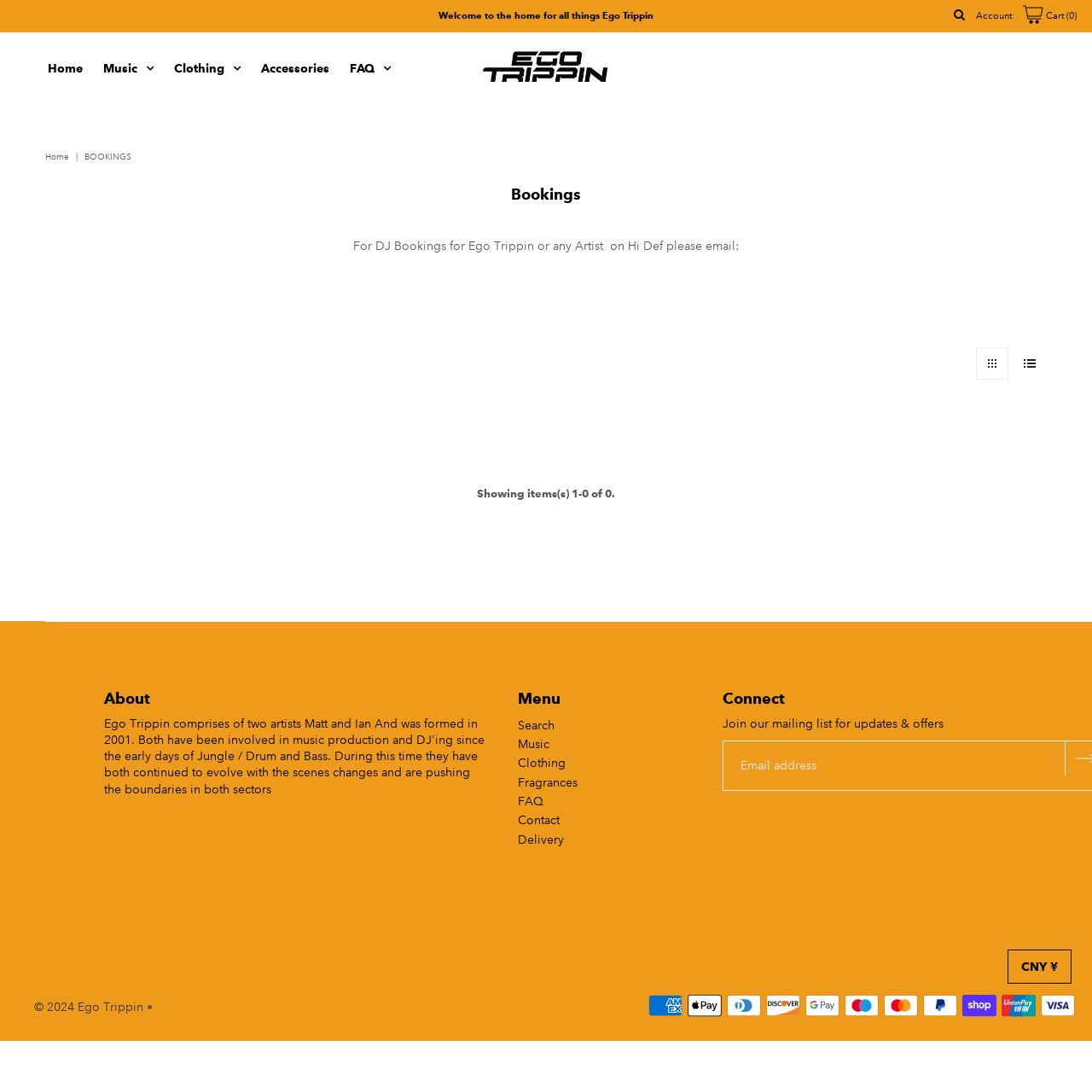What is the copyright year of the website?
Use the information from the image to give a detailed answer to the question.

The static text '© 2024 Ego Trippin' at the bottom of the webpage indicates that the copyright year of the website is 2024.